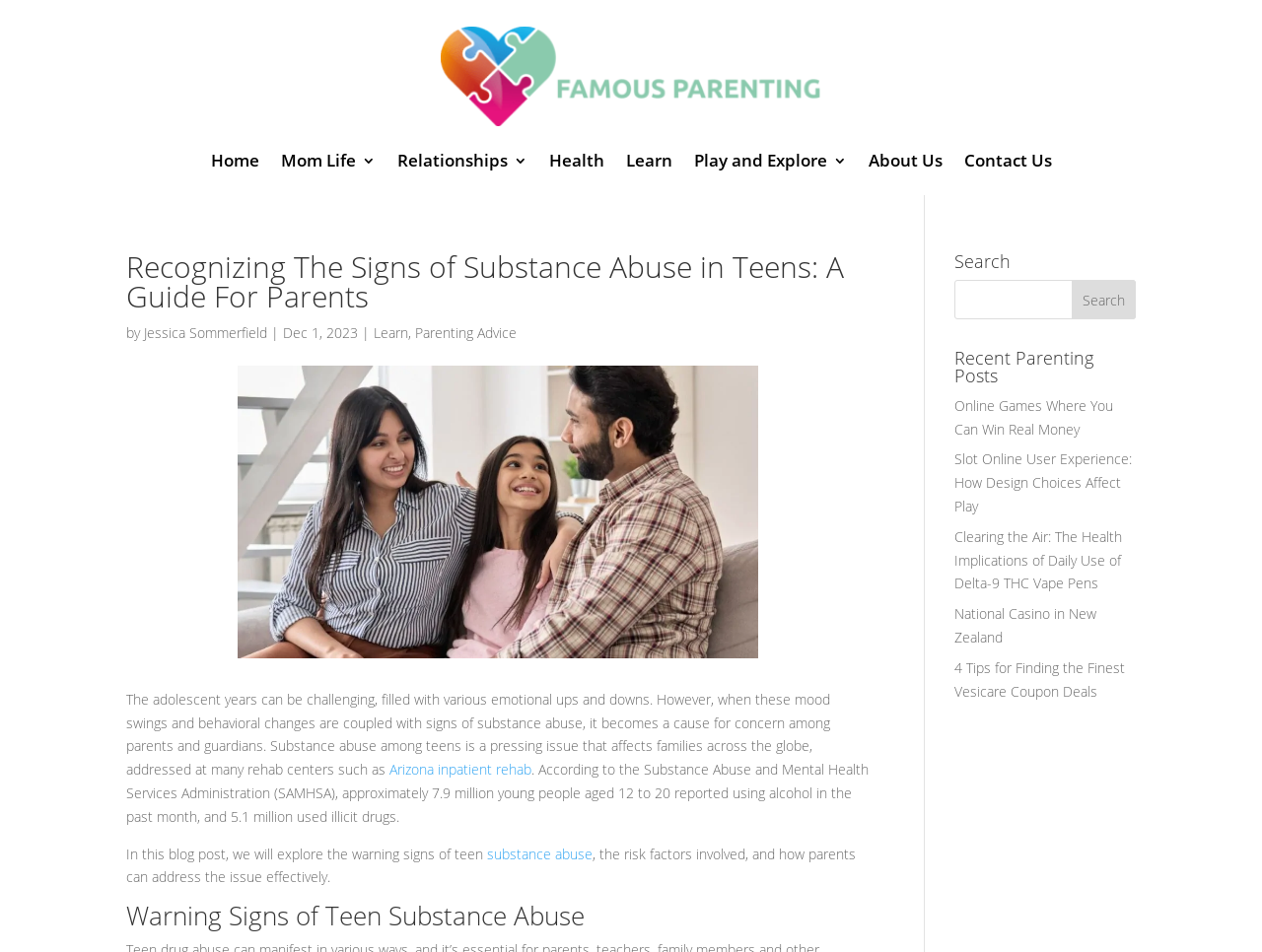Using the provided description Home, find the bounding box coordinates for the UI element. Provide the coordinates in (top-left x, top-left y, bottom-right x, bottom-right y) format, ensuring all values are between 0 and 1.

[0.167, 0.161, 0.205, 0.184]